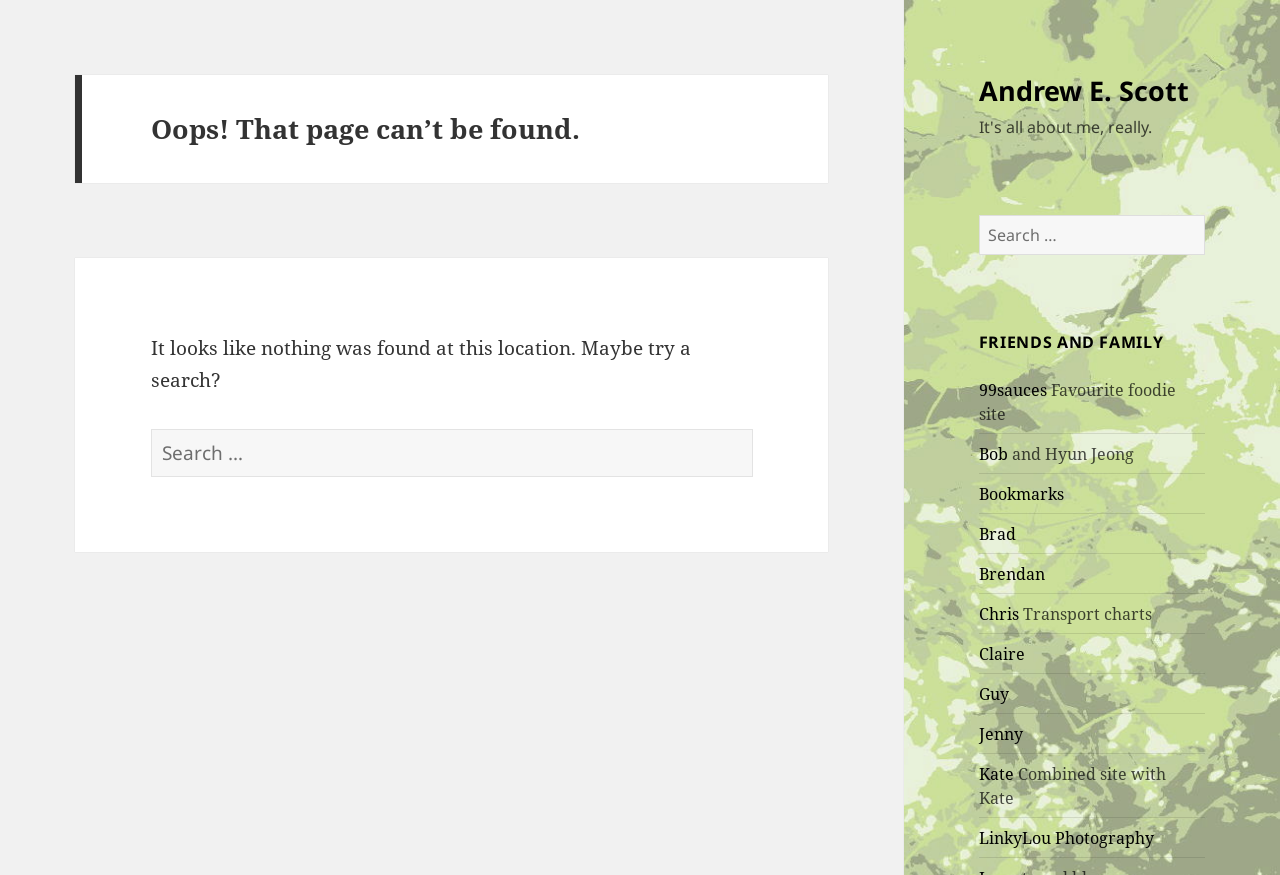What is the error message displayed on the webpage?
Could you give a comprehensive explanation in response to this question?

The heading 'Oops! That page can’t be found.' and the static text 'It looks like nothing was found at this location. Maybe try a search?' suggest that the webpage is displaying an error message indicating that the requested page was not found.